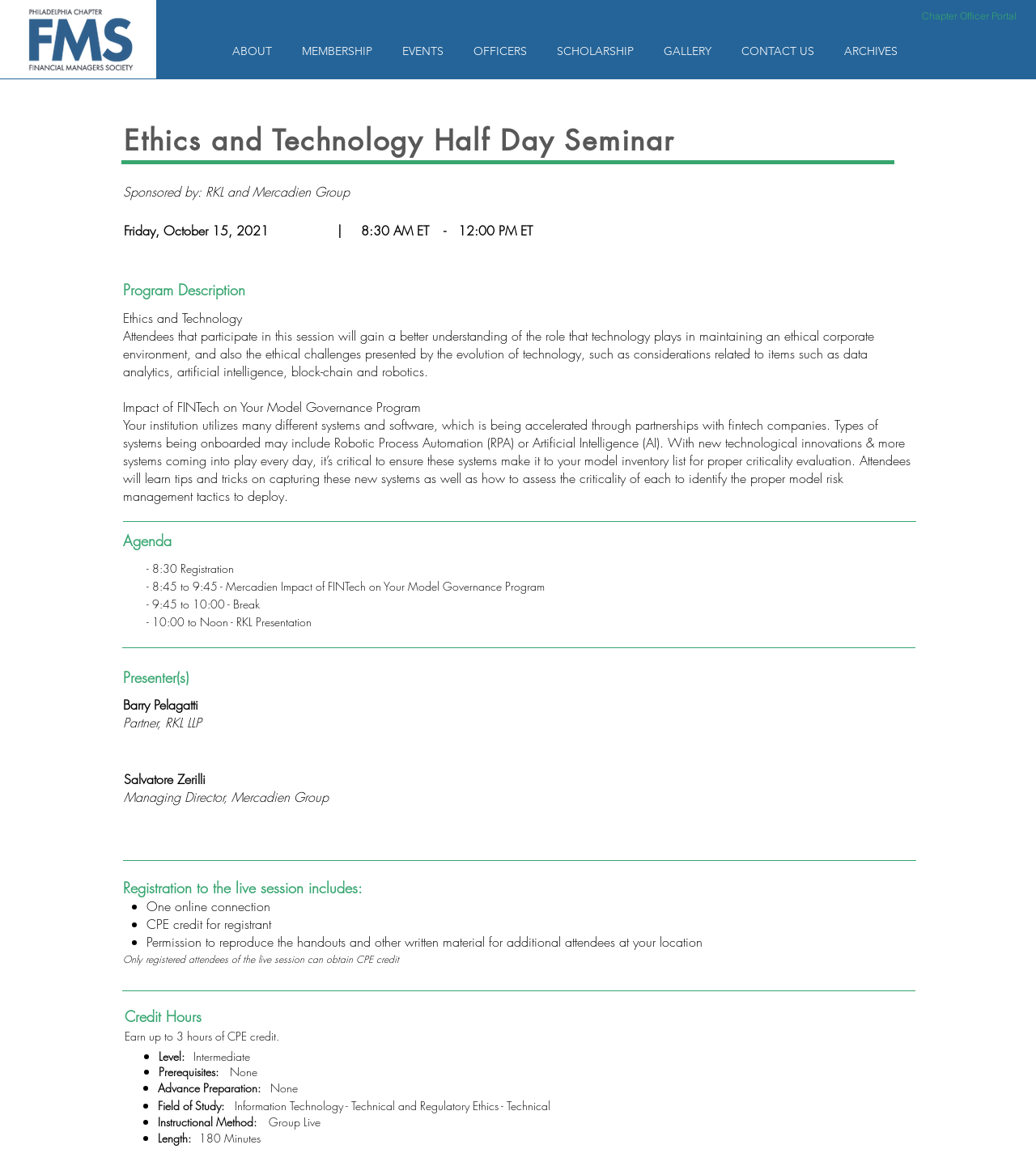Articulate a complete and detailed caption of the webpage elements.

This webpage appears to be a seminar registration page for an "Ethics and Technology Half Day Seminar" sponsored by RKL and Mercadien Group. 

At the top left corner, there is a Philly logo image. On the top right corner, there is a button labeled "Chapter Officer Portal". Below the logo, there is a navigation menu with several links, including "ABOUT", "MEMBERSHIP", "EVENTS", "OFFICERS", "SCHOLARSHIP", "GALLERY", "CONTACT US", and "ARCHIVES".

The main content of the page is divided into several sections. The first section has a heading "Ethics and Technology Half Day Seminar" and provides details about the seminar, including the date, time, and program description. 

Below the program description, there are two paragraphs describing the topics that will be covered in the seminar, including "Ethics and Technology" and "Impact of FINTech on Your Model Governance Program". 

The next section is labeled "Agenda" and lists the schedule of the seminar, including registration, presentations, and breaks. 

Following the agenda, there is a section labeled "Presenter(s)" that lists the names and titles of the presenters, including Barry Pelagatti and Salvatore Zerilli. 

The next section explains what is included in the registration to the live session, including one online connection, CPE credit, and permission to reproduce handouts. 

Below that, there is a section labeled "Credit Hours" that indicates that attendees can earn up to 3 hours of CPE credit. 

The final section provides additional details about the seminar, including the level, prerequisites, advance preparation, field of study, instructional method, and length of the seminar.